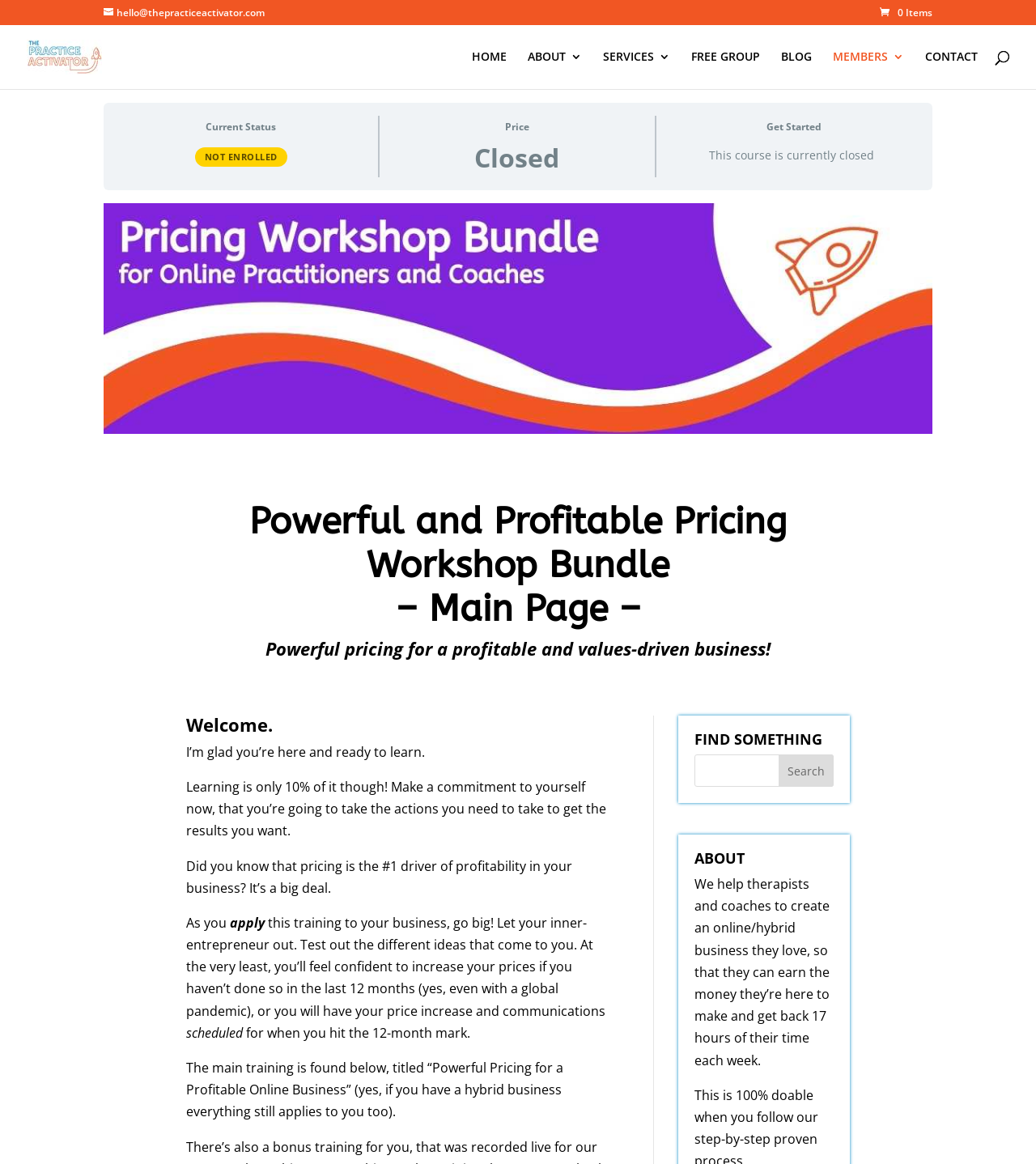Elaborate on the webpage's design and content in a detailed caption.

The webpage is about "Powerful and Profitable Pricing" and appears to be a sales page for an online course or workshop. At the top, there is a navigation menu with links to "HOME", "ABOUT", "SERVICES", "FREE GROUP", "BLOG", "MEMBERS", and "CONTACT". Below the navigation menu, there is a search box with a placeholder text "Search for:".

The main content of the page is divided into two sections. On the left side, there is a section with a heading "Powerful and Profitable Pricing Workshop Bundle – Main Page –" followed by several paragraphs of text. The text welcomes the visitor and emphasizes the importance of pricing in a business. It also encourages the visitor to take action and apply the training to their business.

On the right side, there is a section with a heading "FIND SOMETHING" followed by a search box and a button labeled "Search". Below this, there is another heading "ABOUT" followed by a paragraph of text that describes the purpose of the website, which is to help therapists and coaches create an online or hybrid business.

There are several images on the page, including a logo for "The Practice Activator" at the top and a large image below the main content section. There are also several links and buttons throughout the page, including a "Get Started" button and a link to a course titled "Powerful Pricing for a Profitable Online Business".